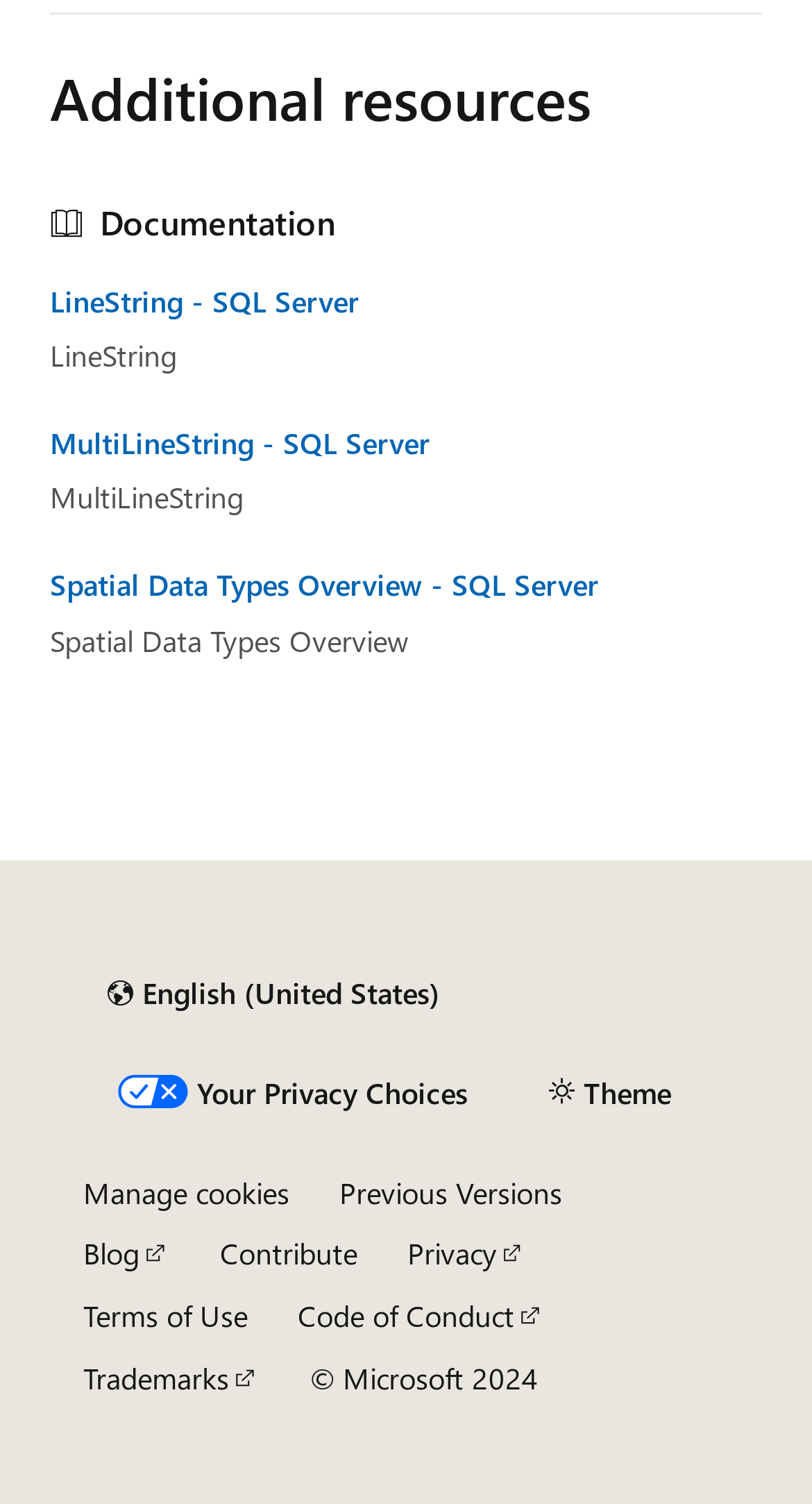Please determine the bounding box coordinates of the element to click in order to execute the following instruction: "Click on 'Documentation'". The coordinates should be four float numbers between 0 and 1, specified as [left, top, right, bottom].

[0.123, 0.133, 0.413, 0.162]